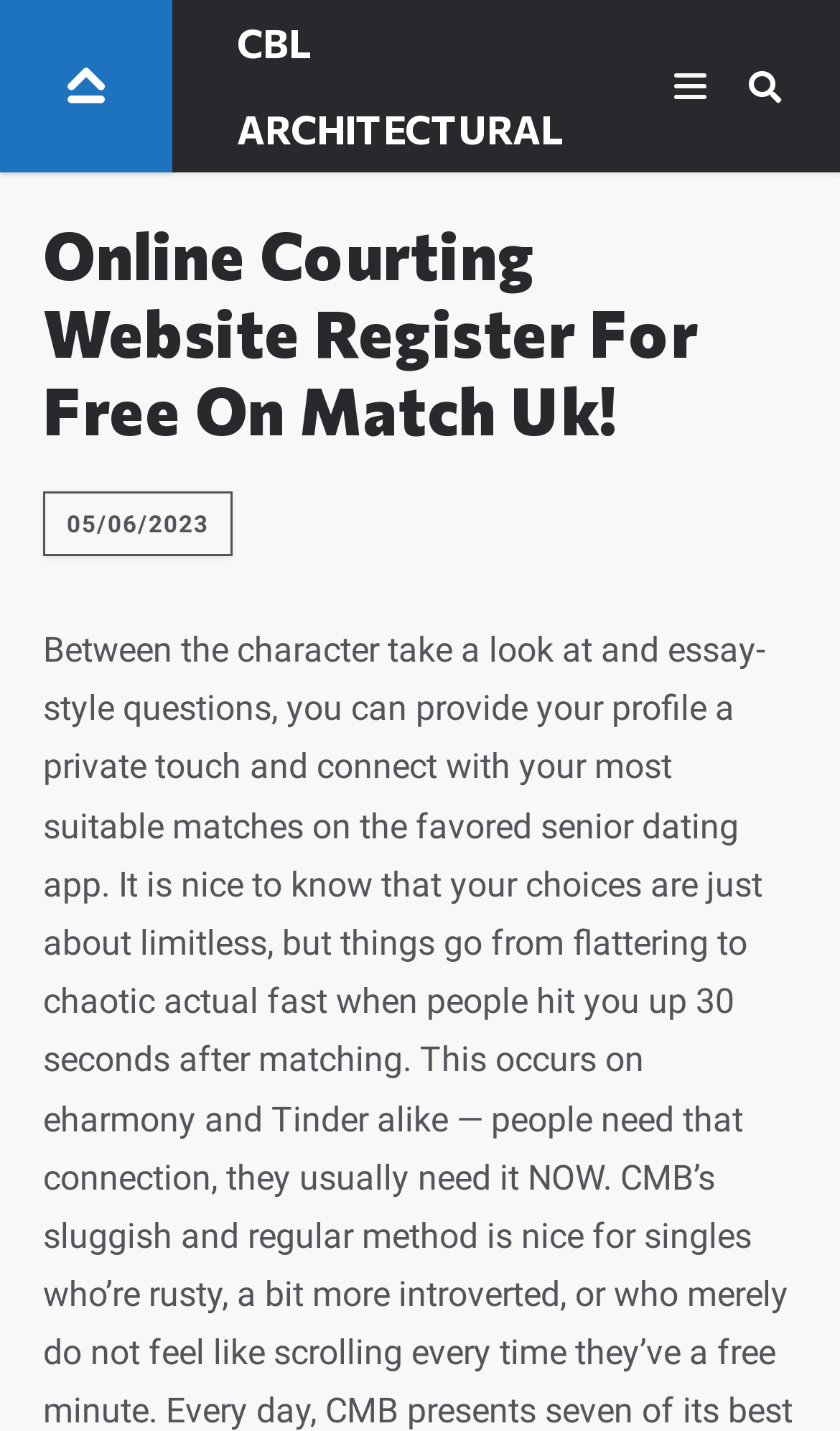Provide the bounding box coordinates of the UI element that matches the description: "parent_node: CBL ARCHITECTURAL".

[0.0, 0.0, 0.205, 0.12]